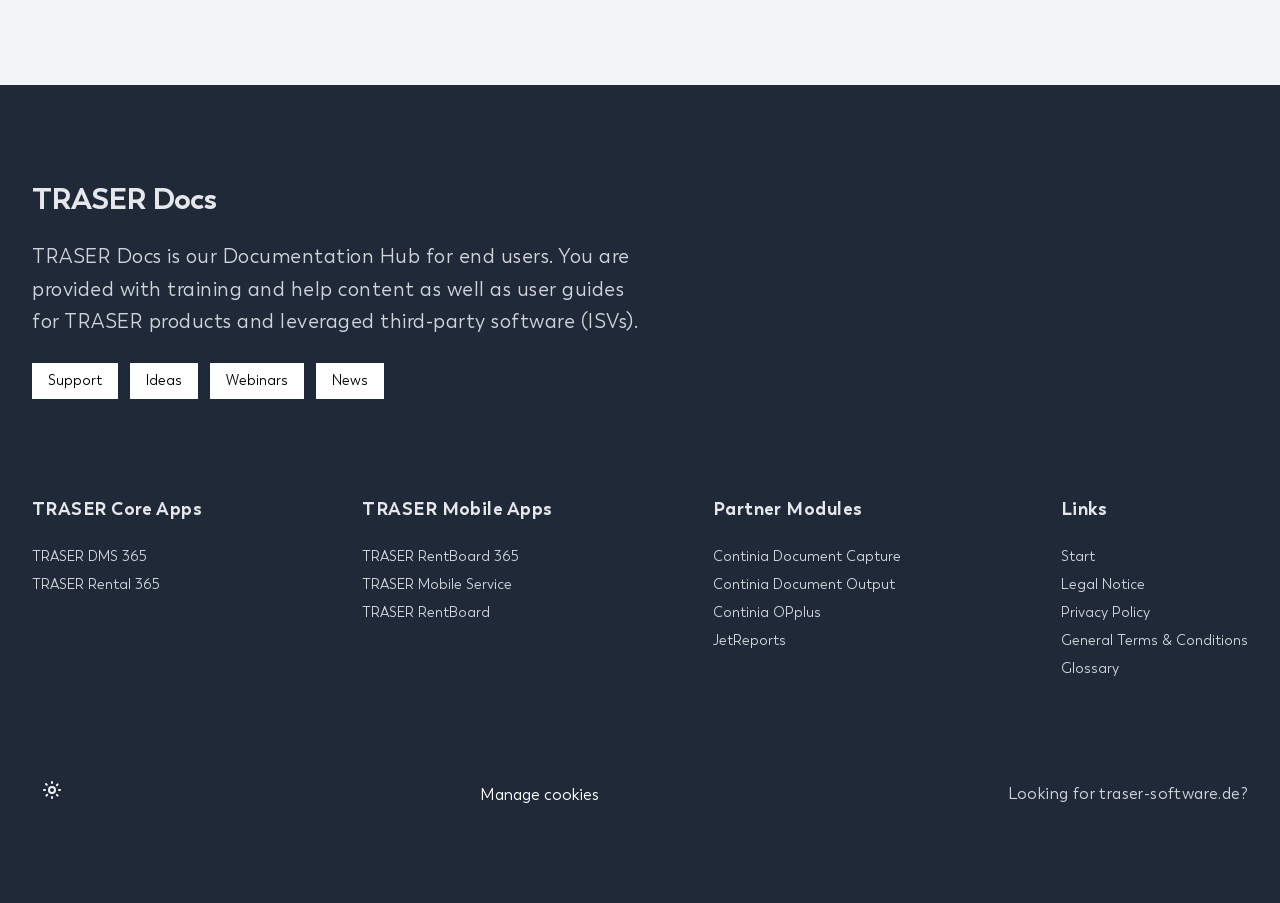Locate the bounding box coordinates of the element that needs to be clicked to carry out the instruction: "Open Continia Document Capture". The coordinates should be given as four float numbers ranging from 0 to 1, i.e., [left, top, right, bottom].

[0.557, 0.606, 0.704, 0.625]